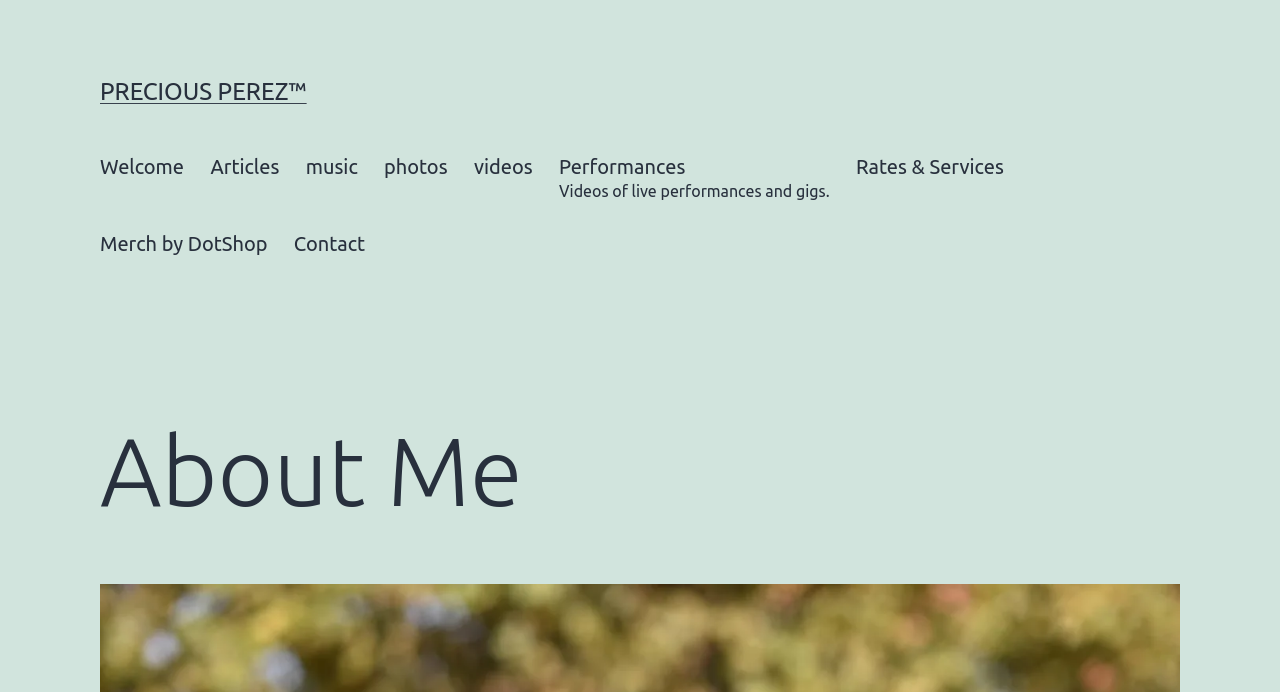What is the title of the section below the navigation?
Using the information from the image, provide a comprehensive answer to the question.

The section below the navigation has a heading 'About Me', which suggests that this section is about the artist's biography or background.